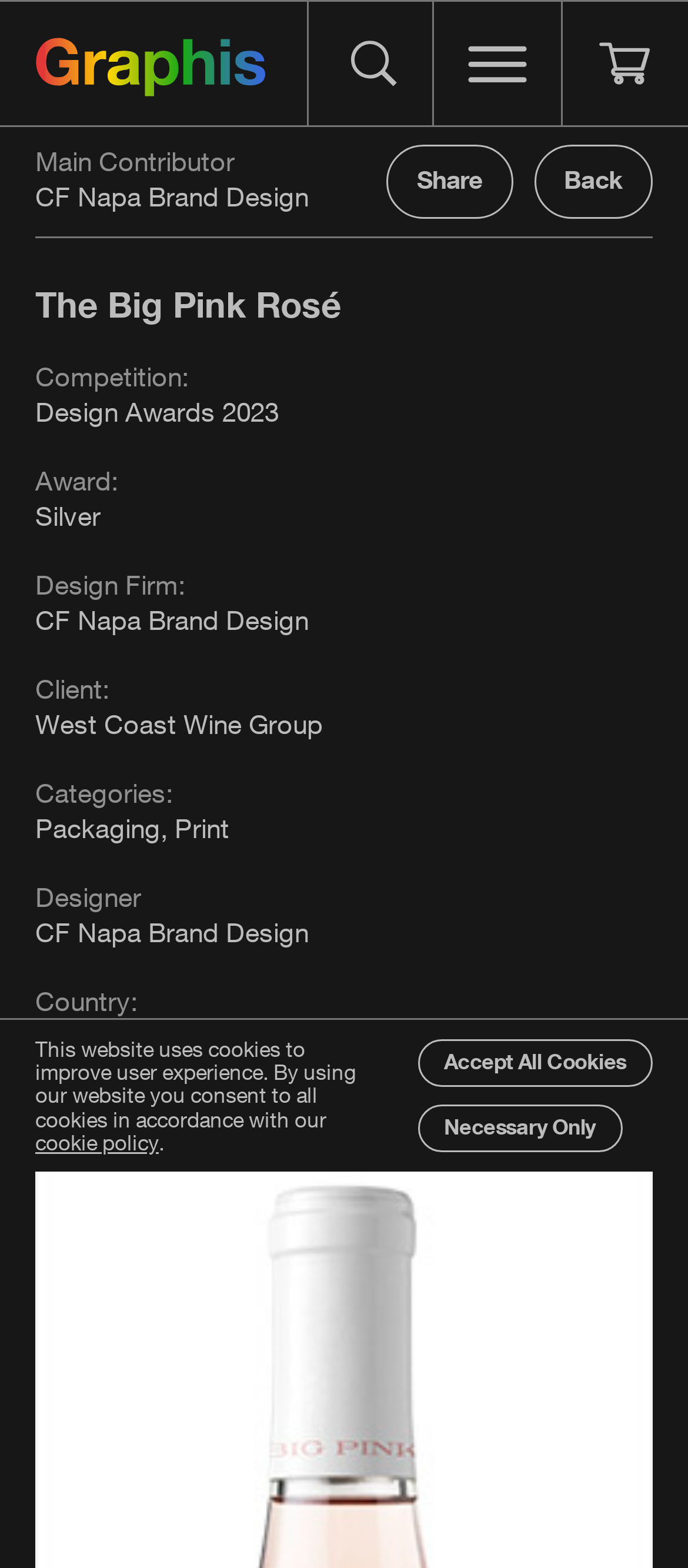Please extract the primary headline from the webpage.

The Big Pink Rosé